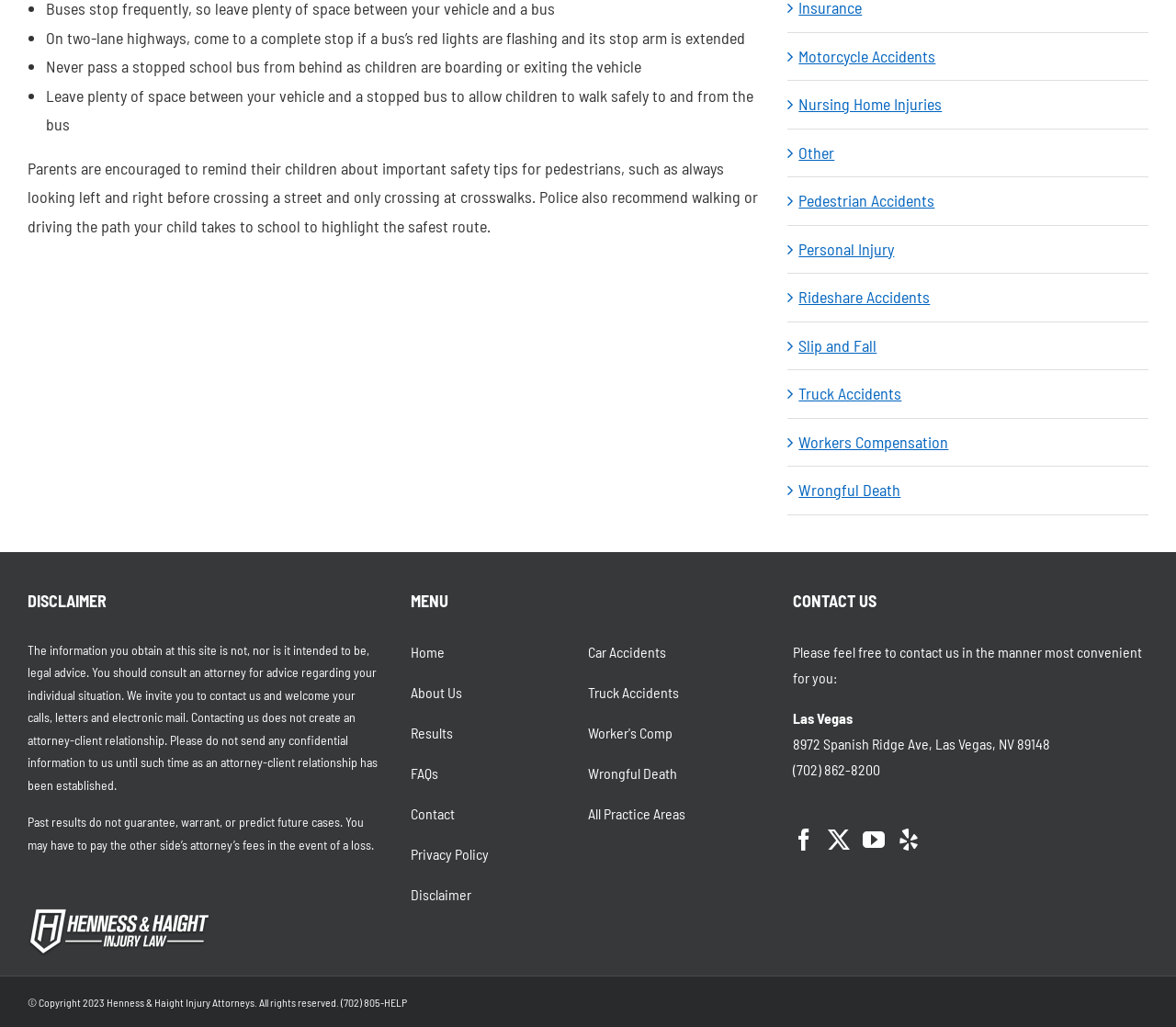Can you pinpoint the bounding box coordinates for the clickable element required for this instruction: "Contact us through Facebook"? The coordinates should be four float numbers between 0 and 1, i.e., [left, top, right, bottom].

[0.674, 0.806, 0.693, 0.828]